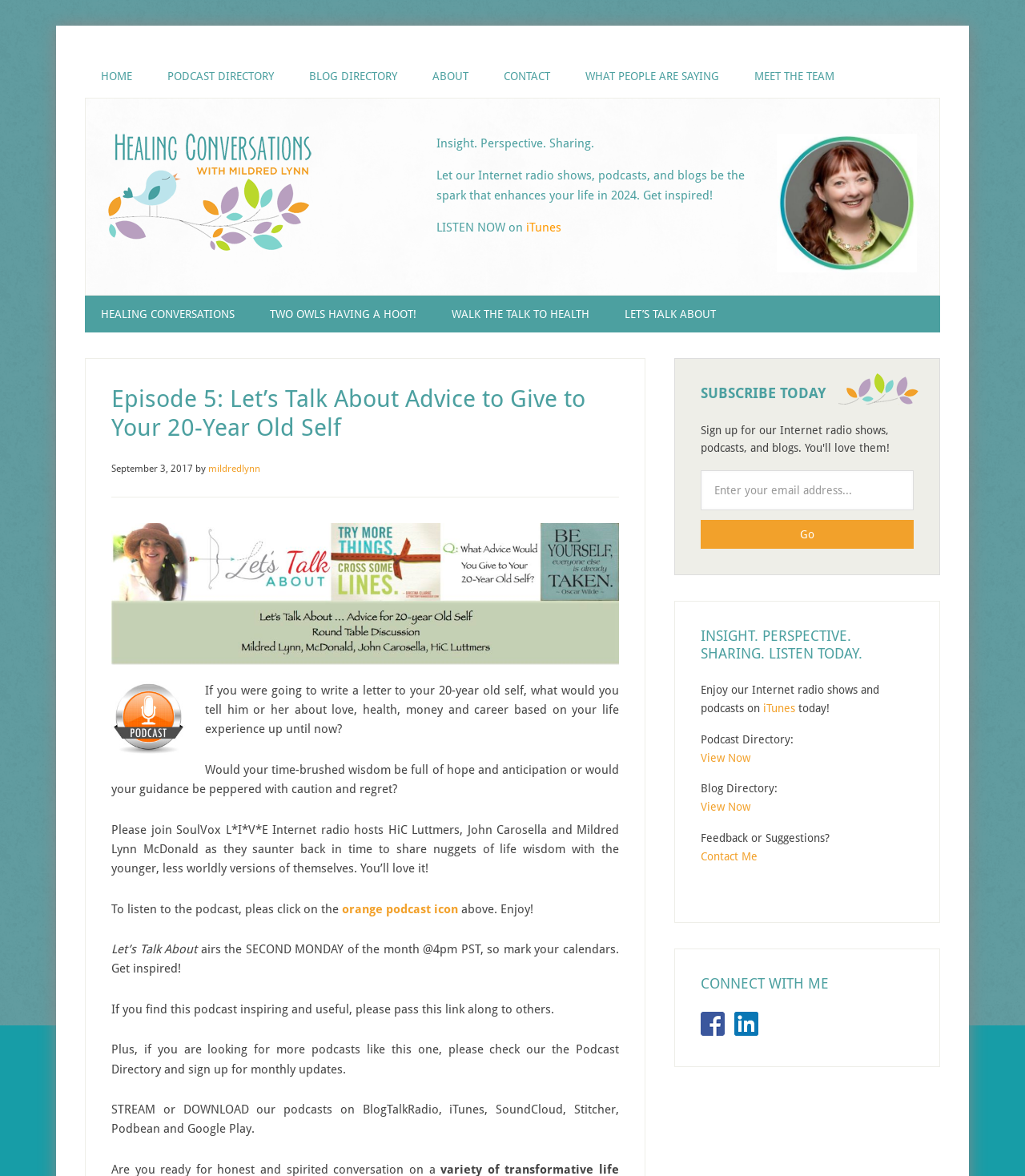Deliver a detailed narrative of the webpage's visual and textual elements.

This webpage is about a podcast episode titled "Episode 5: Let's Talk About Advice to Give to Your 20-Year Old Self" from the "Healing Conversations with Mildred Lynn" series. At the top, there is a navigation menu with links to "HOME", "PODCAST DIRECTORY", "BLOG DIRECTORY", "ABOUT", "CONTACT", "WHAT PEOPLE ARE SAYING", and "MEET THE TEAM". Below this menu, there is a link to the podcast episode title and a brief description of the episode.

The main content area is divided into two sections. On the left, there is a section with a heading "Episode 5: Let's Talk About Advice to Give to Your 20-Year Old Self" and a brief summary of the episode. Below this, there are several paragraphs of text discussing the topic of the episode, including a question about what advice one would give to their 20-year-old self. There are also links to listen to the podcast and to share it with others.

On the right, there is a sidebar with several sections. The top section has a heading "SUBSCRIBE TODAY" and a form to enter an email address to subscribe to the podcast. Below this, there are sections with links to subscribe to the podcast on various platforms, including iTunes, SoundCloud, and Google Play. There are also links to the podcast directory and blog directory, as well as a section with social media links to connect with the podcast host on Facebook and LinkedIn.

Throughout the page, there are several images, including a podcast vector icon and an image of a letter, which are likely related to the episode's topic. The overall layout is organized and easy to navigate, with clear headings and concise text.